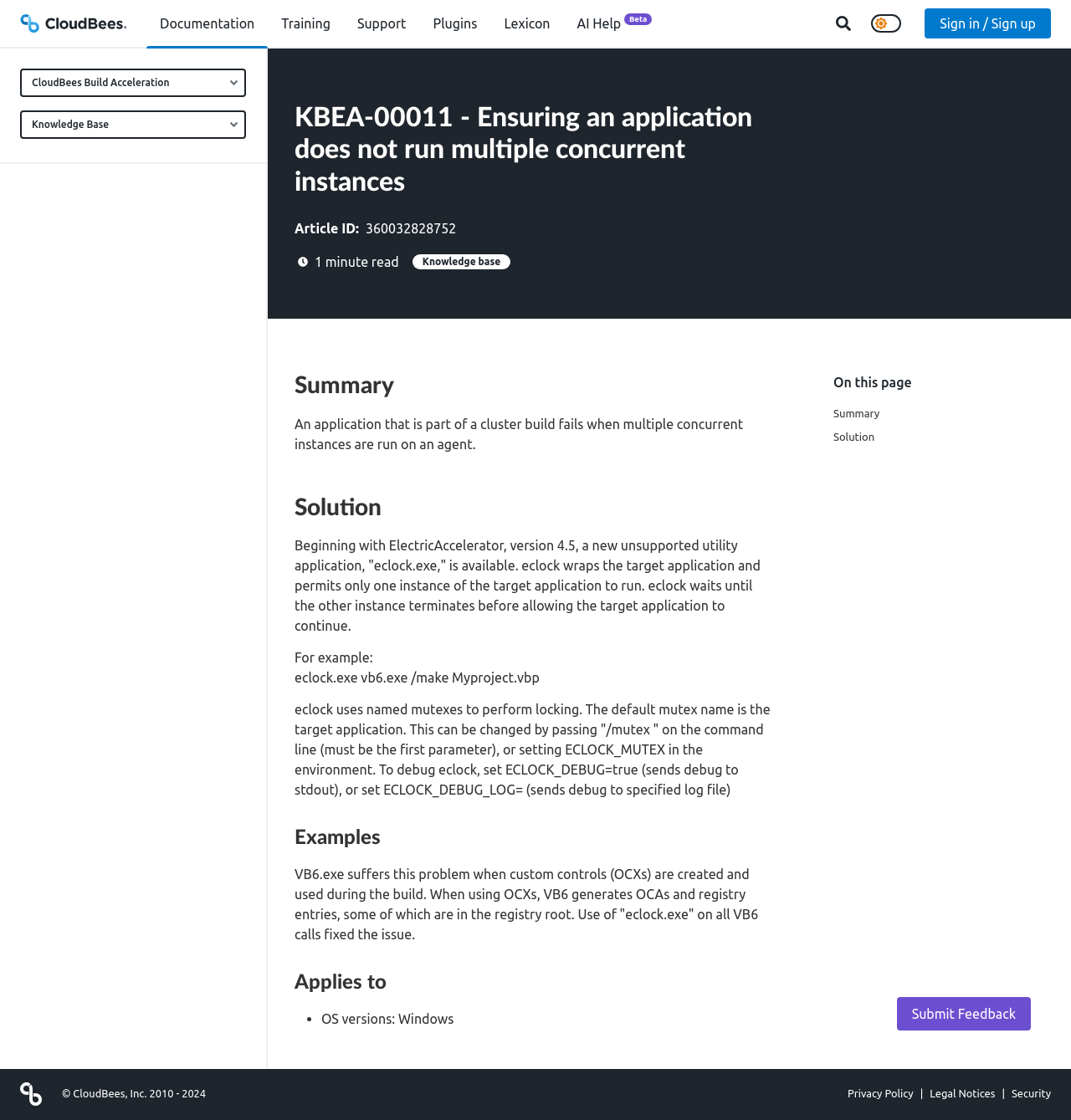What is the default mutex name used by eclock.exe?
Using the picture, provide a one-word or short phrase answer.

Target application